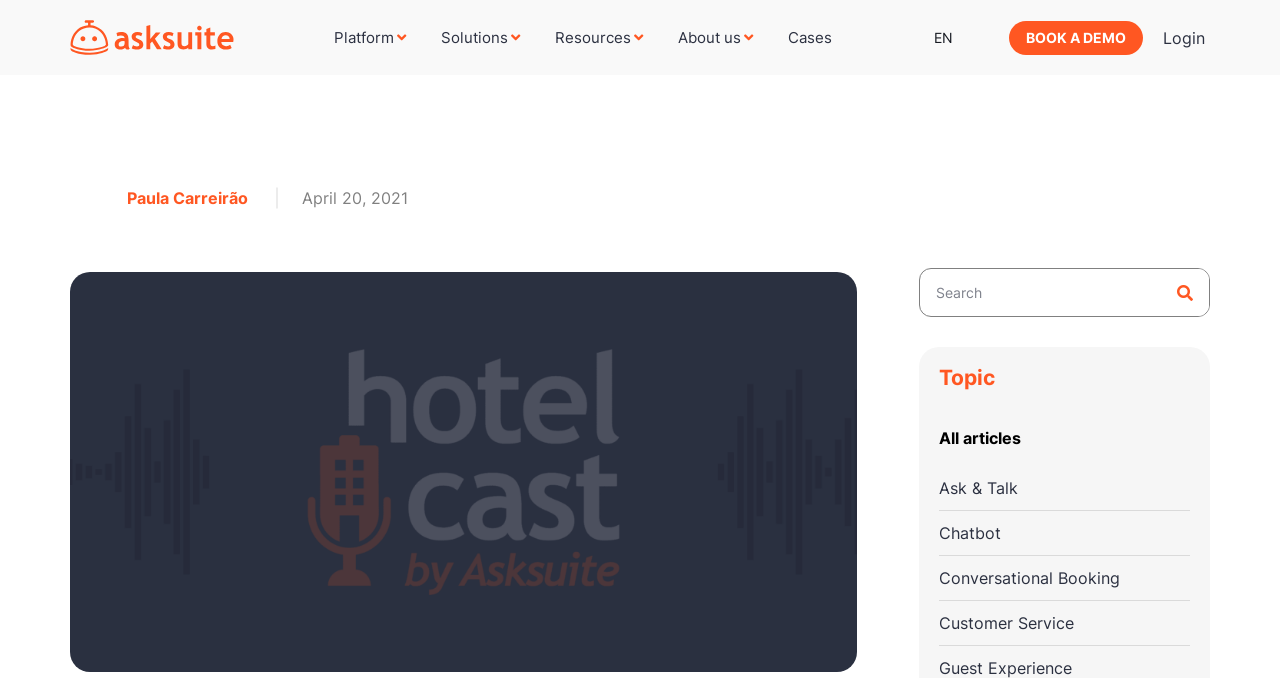Kindly provide the bounding box coordinates of the section you need to click on to fulfill the given instruction: "Search for something".

[0.718, 0.397, 0.906, 0.466]